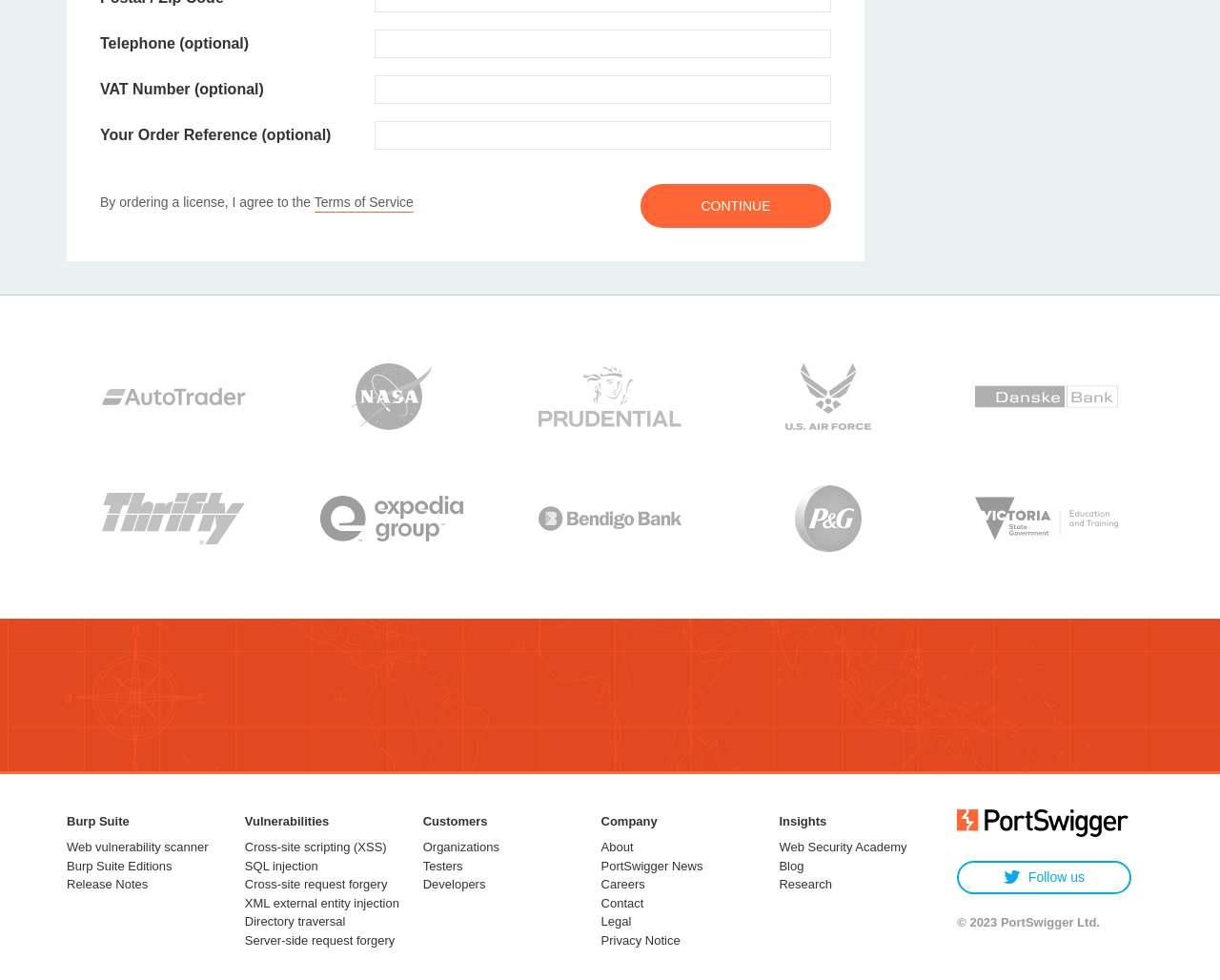Kindly respond to the following question with a single word or a brief phrase: 
What type of organizations are listed under the 'Customers' section?

Organizations, Testers, Developers